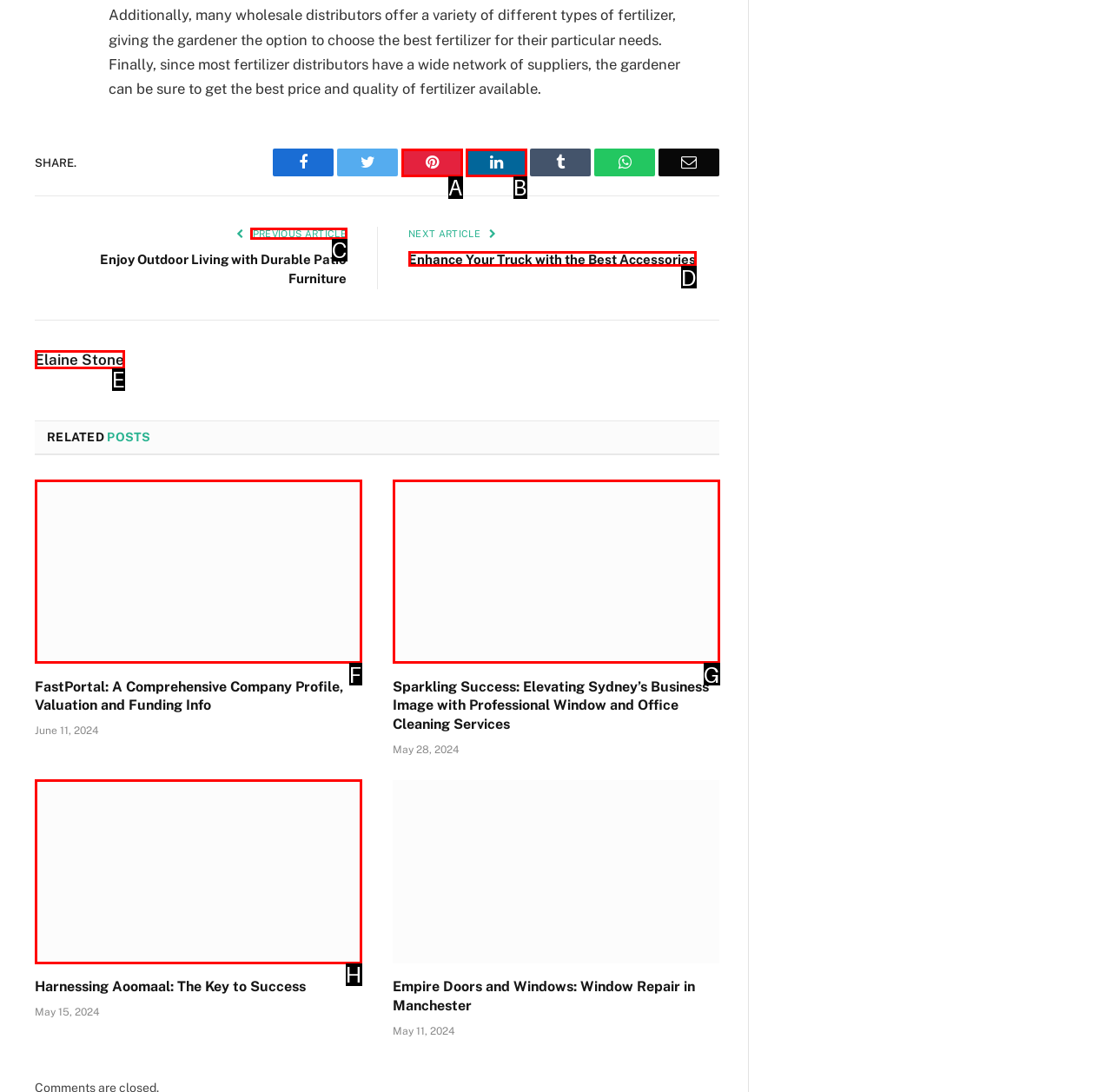Choose the letter of the option that needs to be clicked to perform the task: View the previous article. Answer with the letter.

C